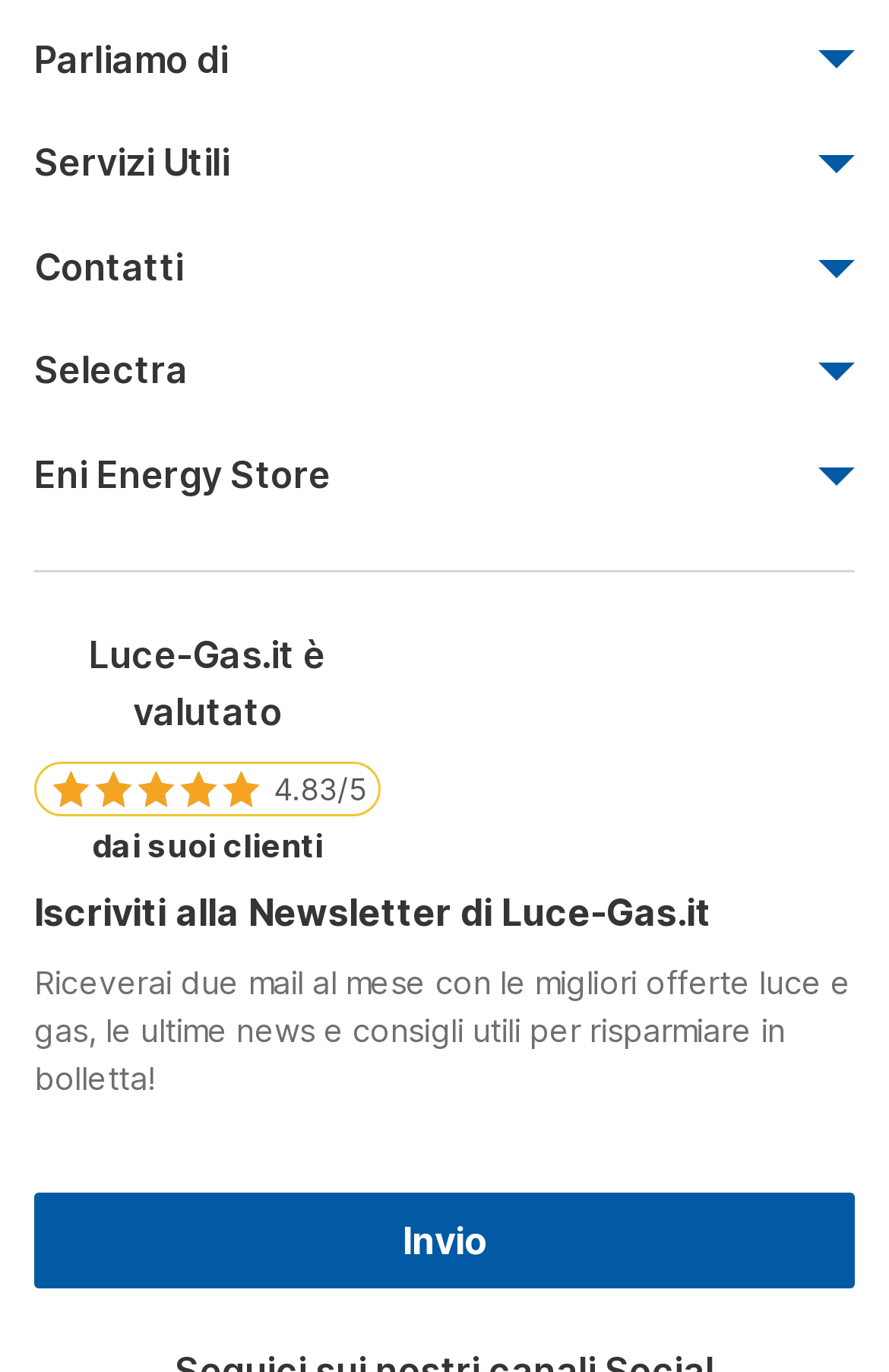Determine the bounding box for the UI element as described: "Acea". The coordinates should be represented as four float numbers between 0 and 1, formatted as [left, top, right, bottom].

[0.038, 0.474, 0.124, 0.502]